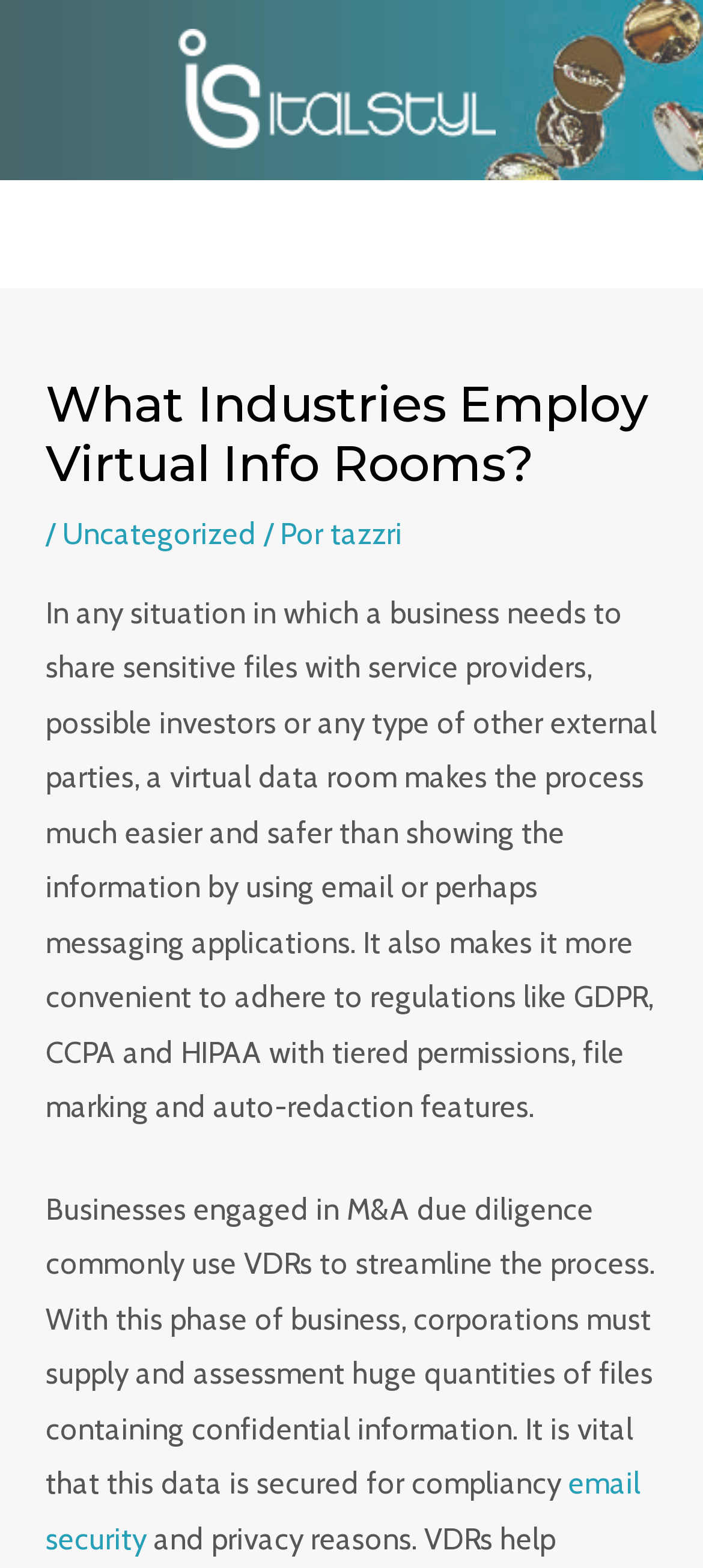Given the element description, predict the bounding box coordinates in the format (top-left x, top-left y, bottom-right x, bottom-right y), using floating point numbers between 0 and 1: Main Menu

[0.445, 0.124, 0.555, 0.174]